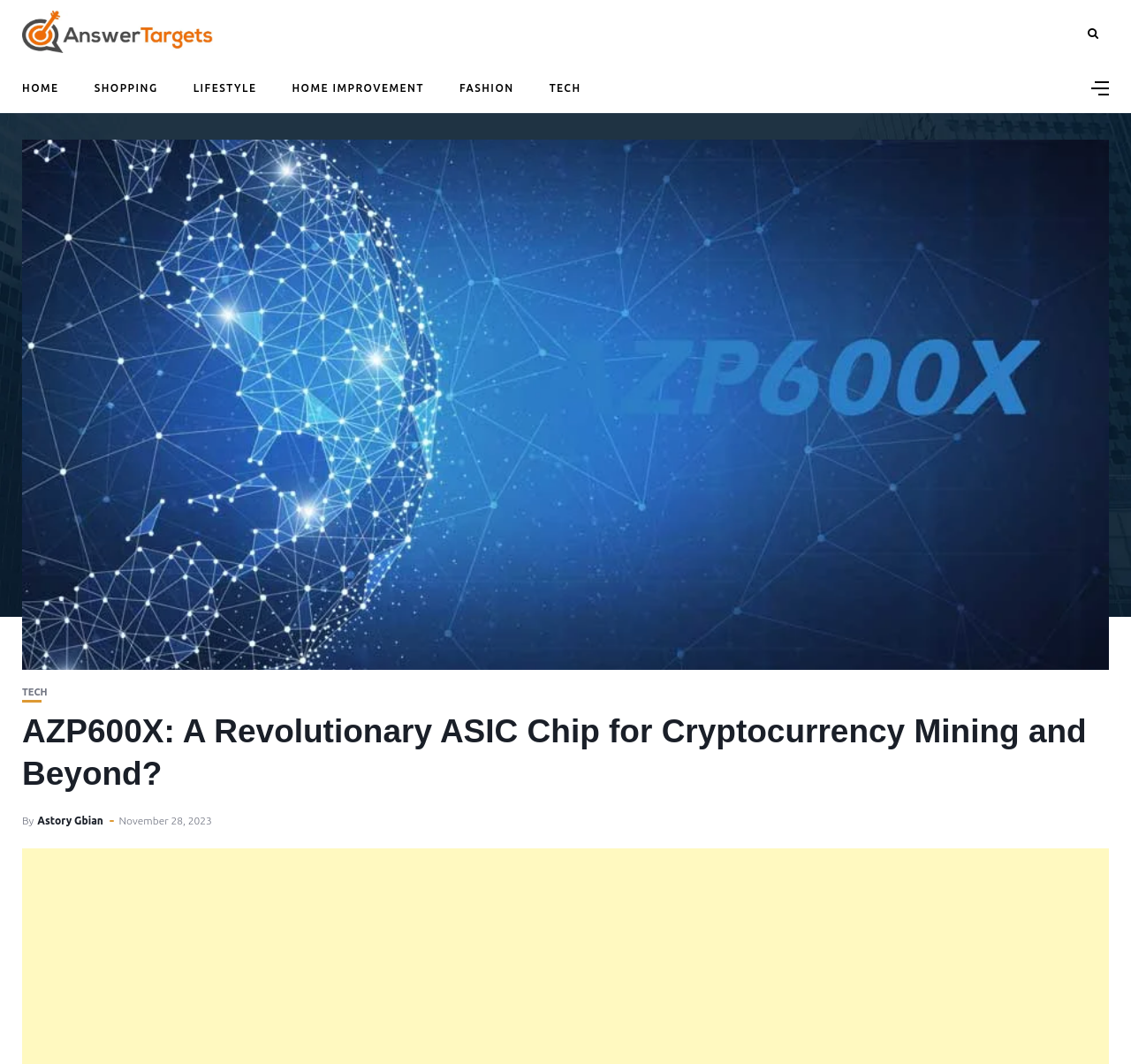What is the purpose of the 'AZP600X' chip?
Refer to the image and provide a one-word or short phrase answer.

Cryptocurrency mining